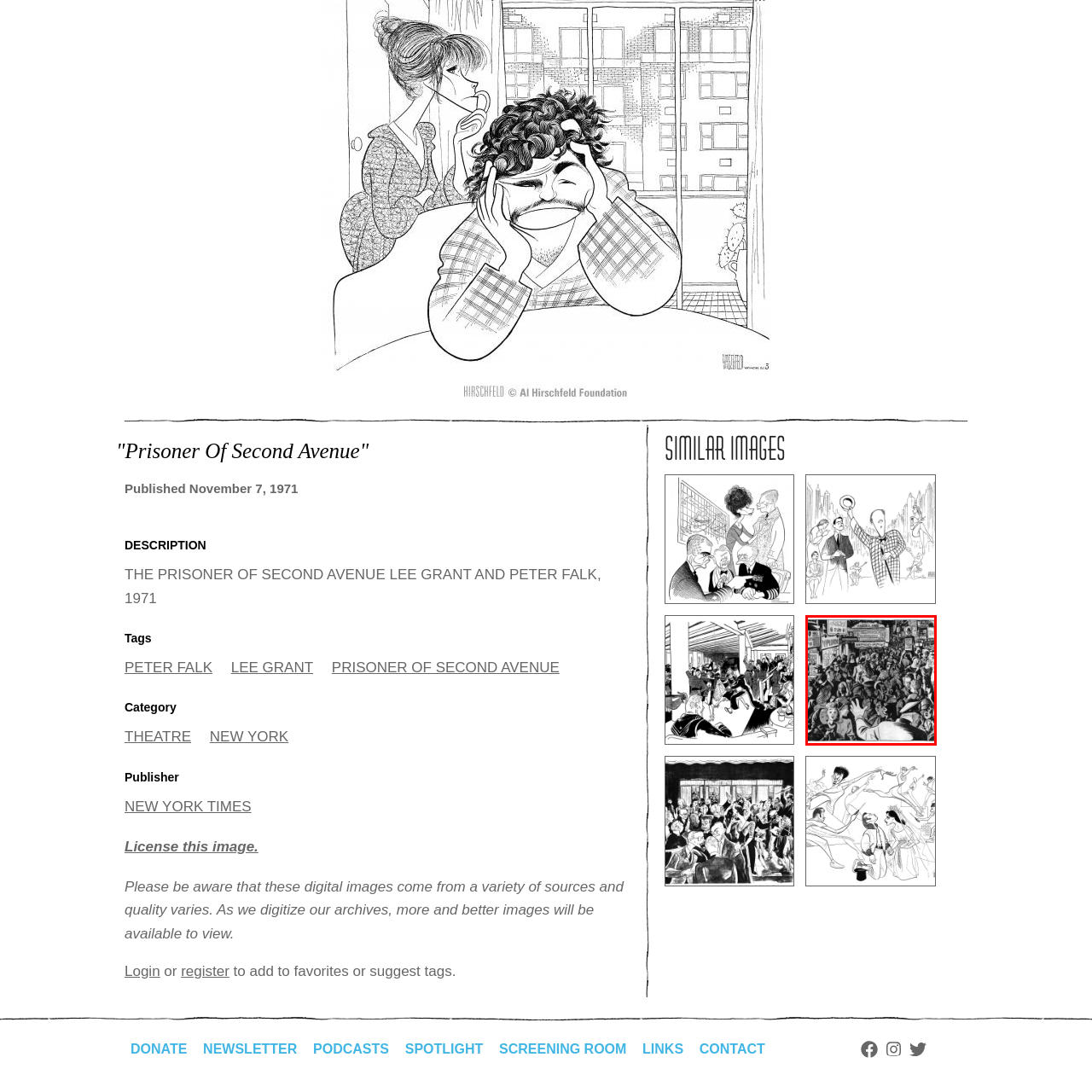Check the image highlighted in red, What is the theme of community interaction in the image?
 Please answer in a single word or phrase.

Urban setting